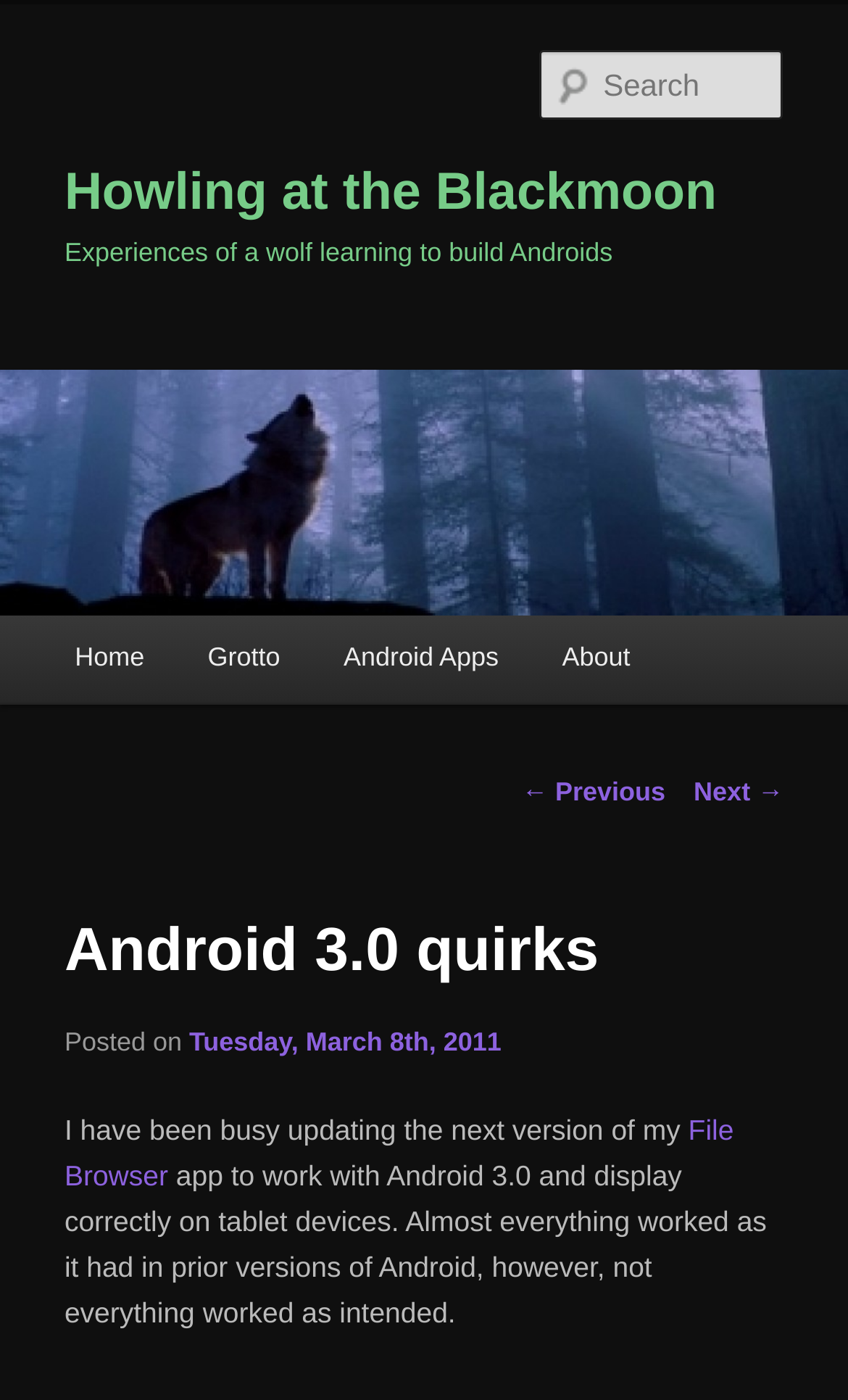Identify the bounding box coordinates of the region I need to click to complete this instruction: "Go to the home page".

[0.051, 0.439, 0.208, 0.501]